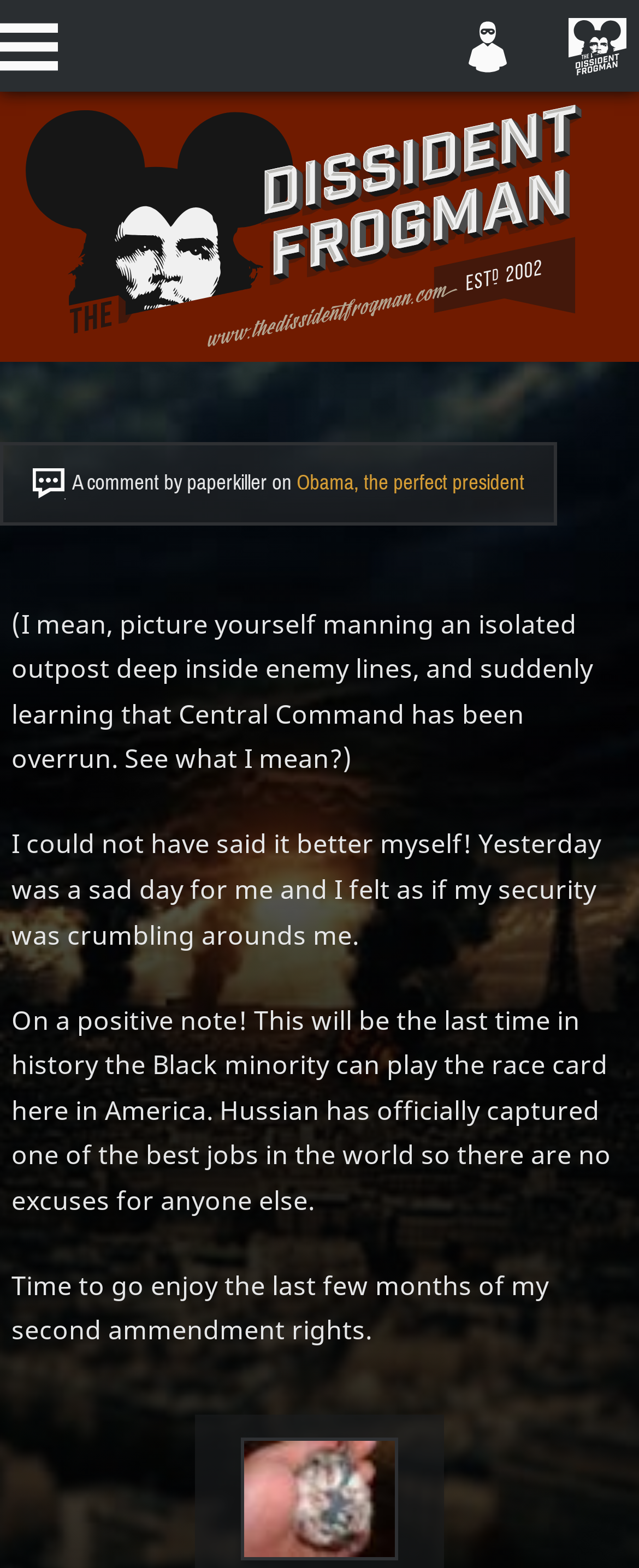Return the bounding box coordinates of the UI element that corresponds to this description: "Obama, the perfect president". The coordinates must be given as four float numbers in the range of 0 and 1, [left, top, right, bottom].

[0.464, 0.3, 0.82, 0.315]